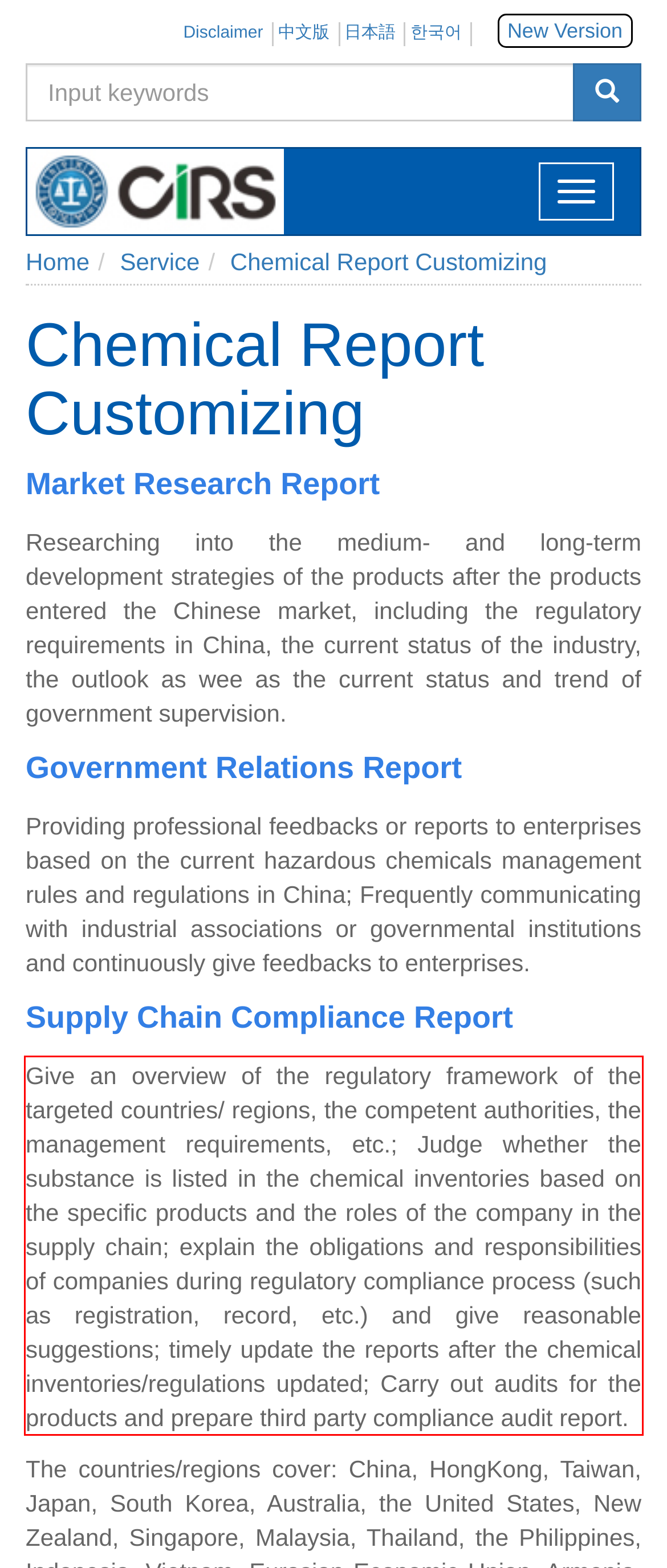In the screenshot of the webpage, find the red bounding box and perform OCR to obtain the text content restricted within this red bounding box.

Give an overview of the regulatory framework of the targeted countries/ regions, the competent authorities, the management requirements, etc.; Judge whether the substance is listed in the chemical inventories based on the specific products and the roles of the company in the supply chain; explain the obligations and responsibilities of companies during regulatory compliance process (such as registration, record, etc.) and give reasonable suggestions; timely update the reports after the chemical inventories/regulations updated; Carry out audits for the products and prepare third party compliance audit report.